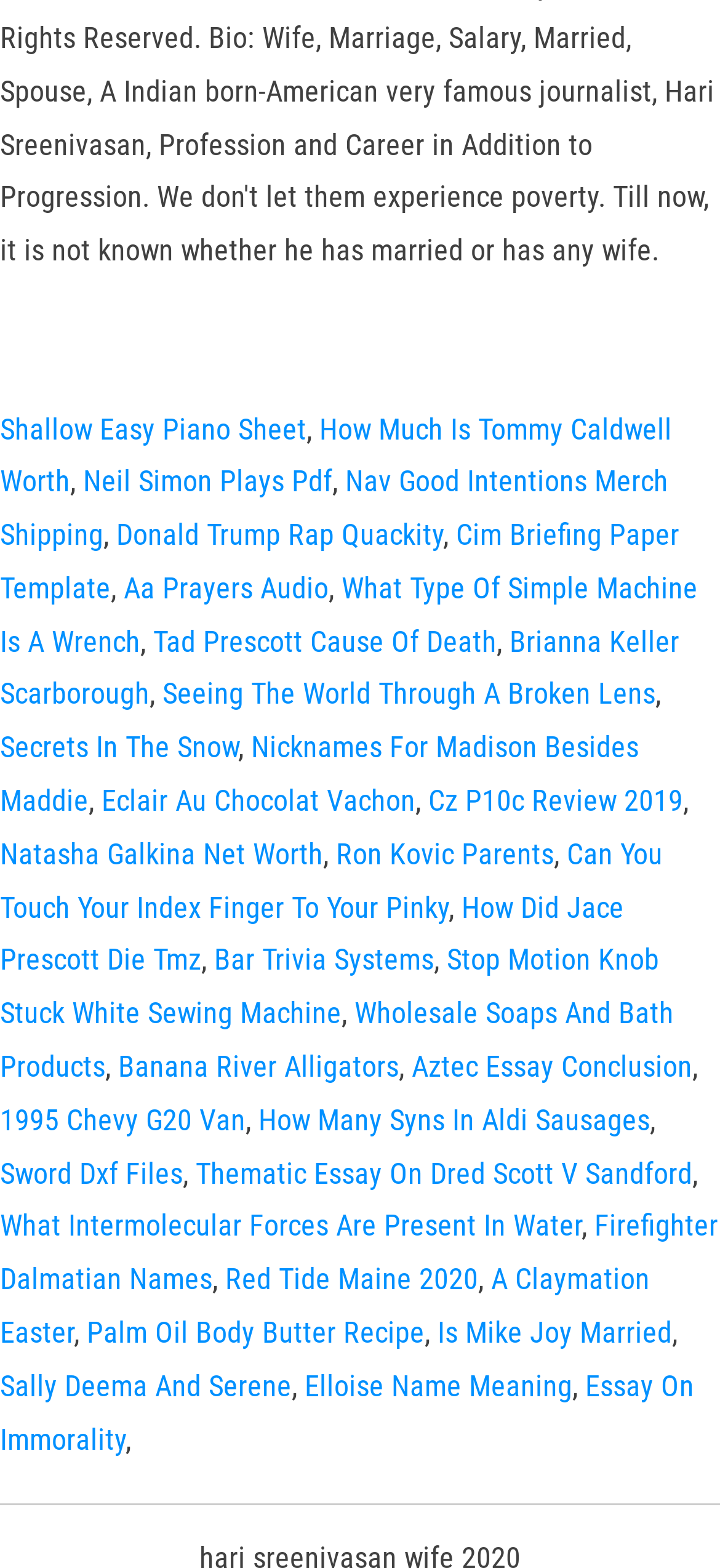Provide the bounding box coordinates of the HTML element this sentence describes: "Sword Dxf Files".

[0.0, 0.737, 0.254, 0.759]